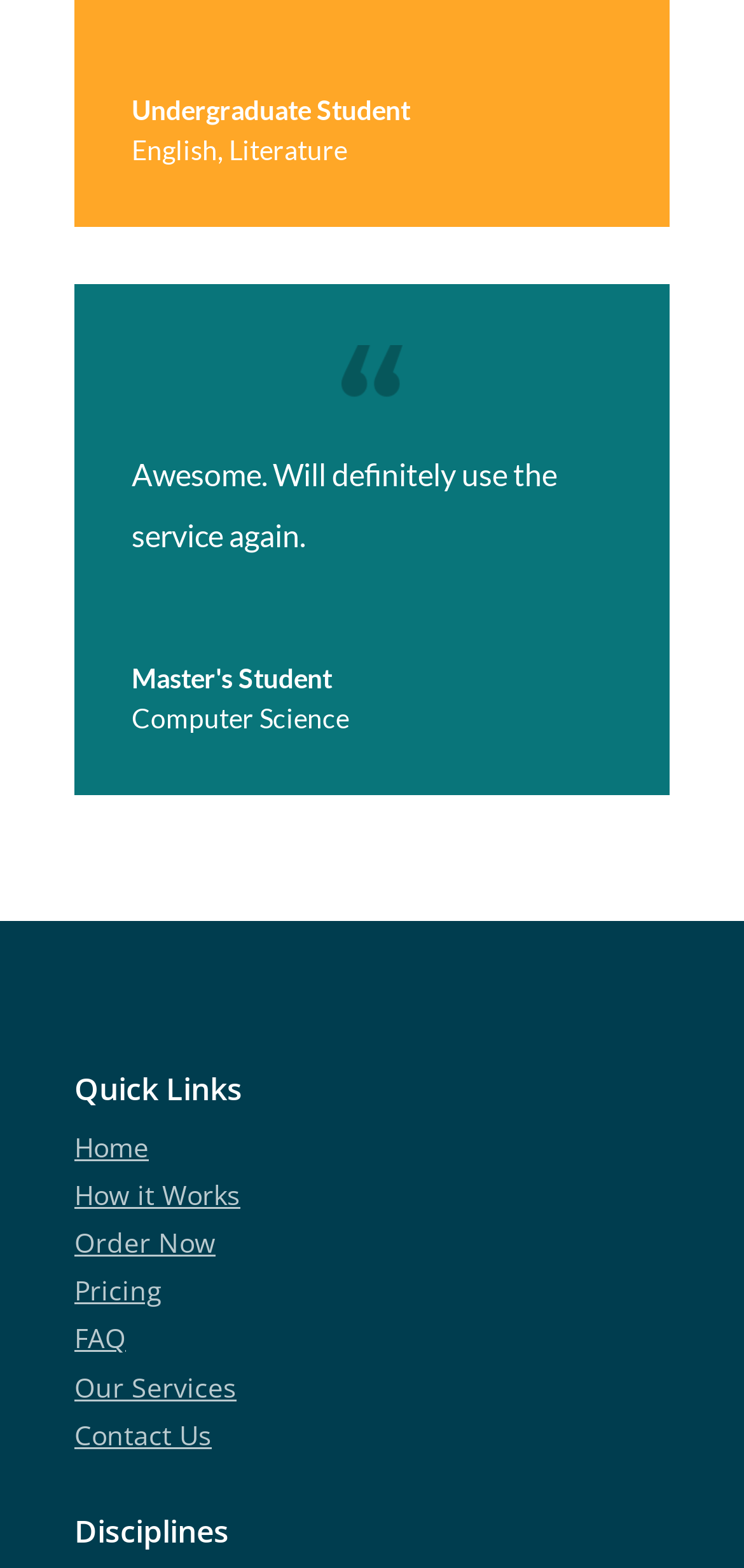Analyze the image and deliver a detailed answer to the question: What is the sentiment expressed in the quote?

The quote 'Awesome. Will definitely use the service again.' expresses a positive sentiment, indicating that the user is satisfied with the service and will use it again in the future.